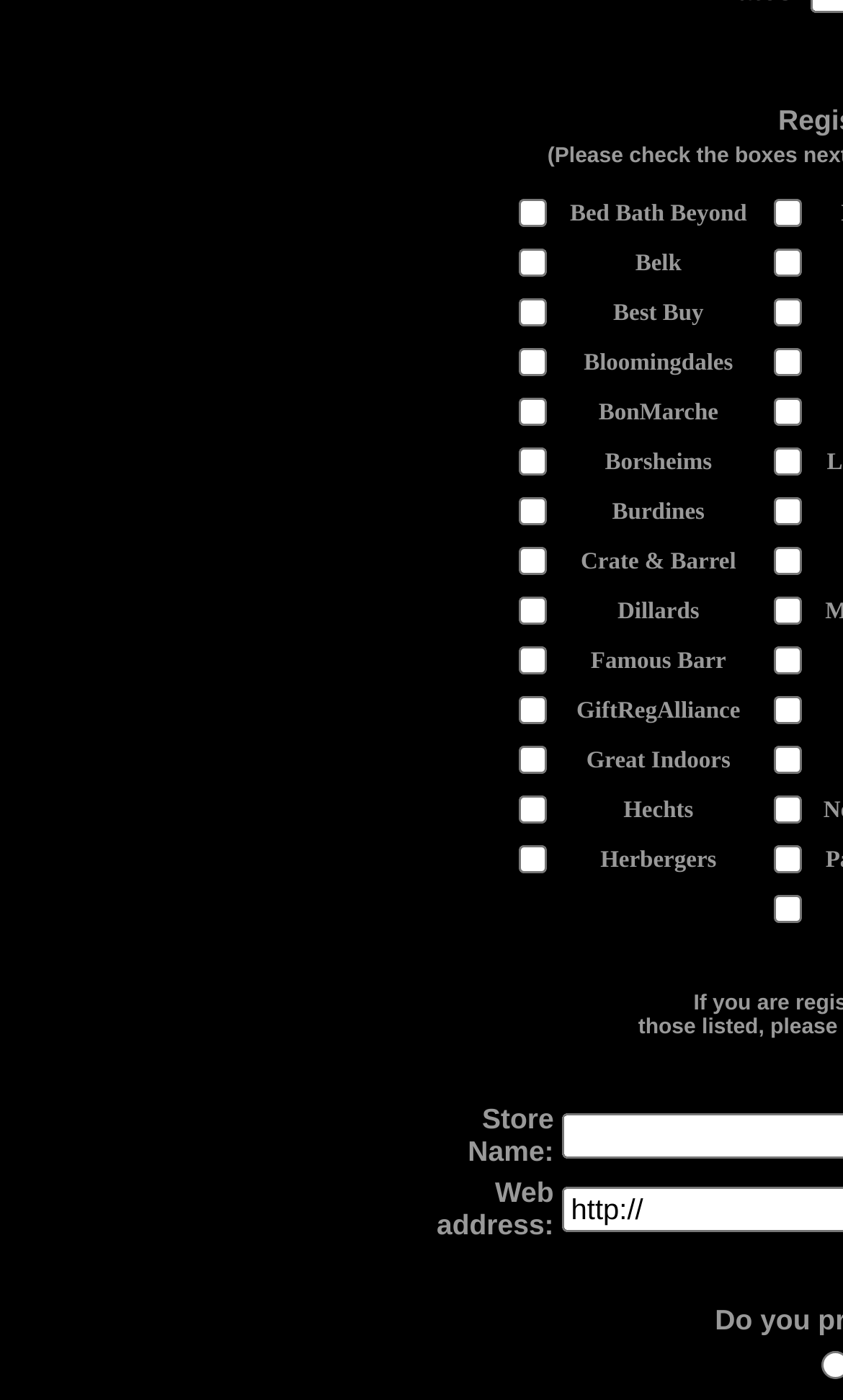Point out the bounding box coordinates of the section to click in order to follow this instruction: "Check the checkbox next to Dillards".

[0.917, 0.426, 0.95, 0.446]